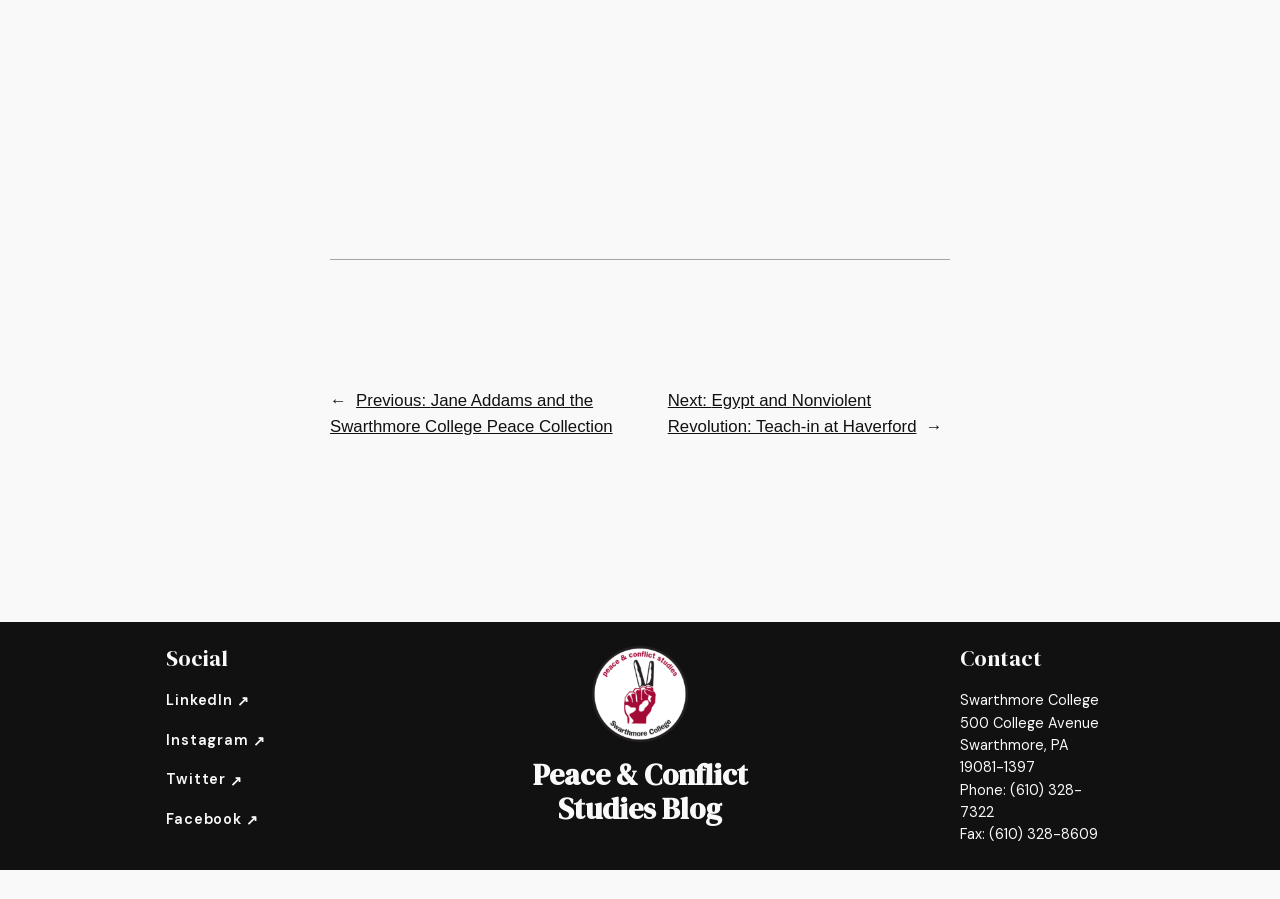Please identify the bounding box coordinates of the element's region that I should click in order to complete the following instruction: "go to previous post". The bounding box coordinates consist of four float numbers between 0 and 1, i.e., [left, top, right, bottom].

[0.258, 0.435, 0.479, 0.485]